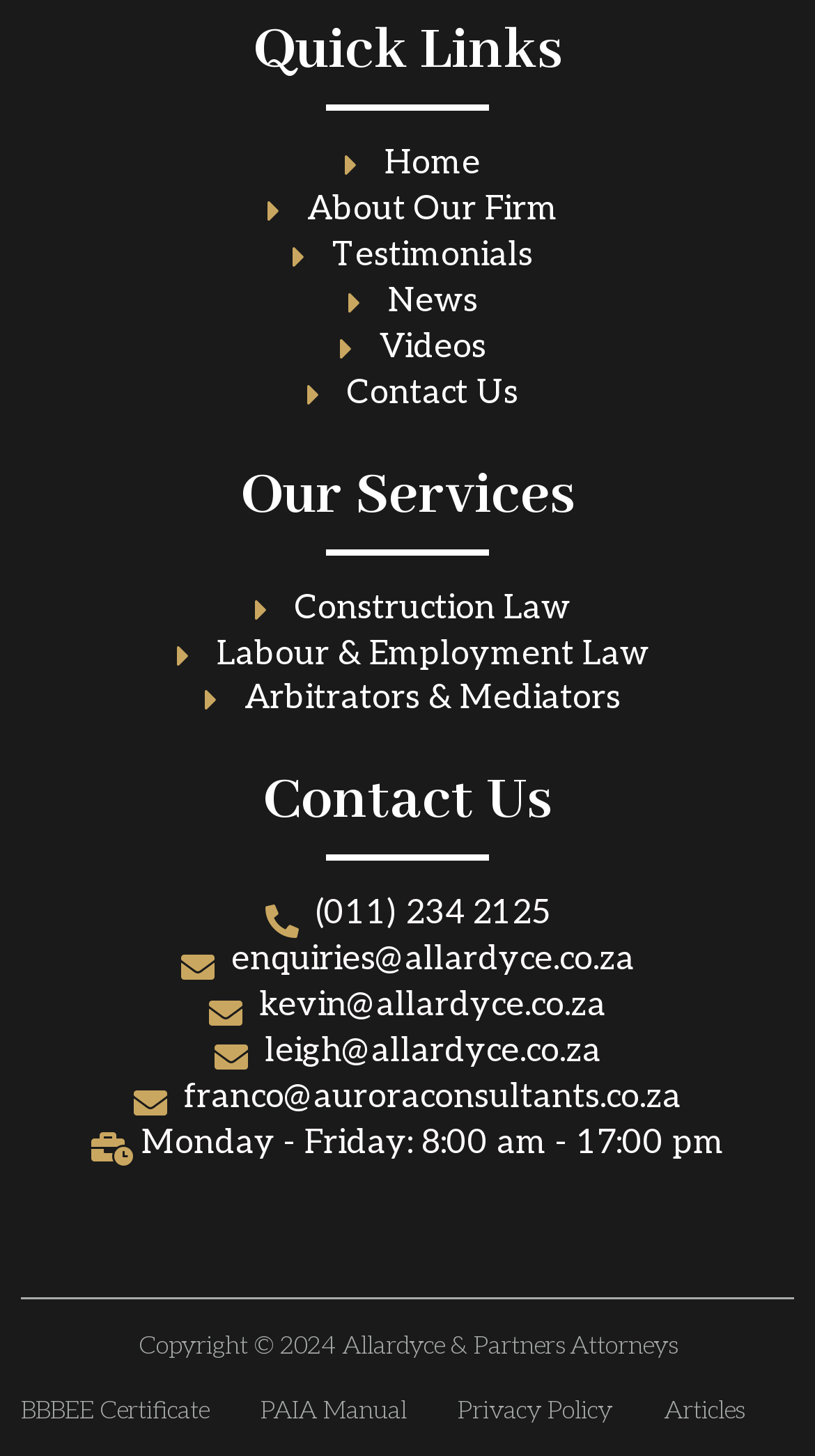Please answer the following question using a single word or phrase: 
What is the phone number to contact the firm?

(011) 234 2125